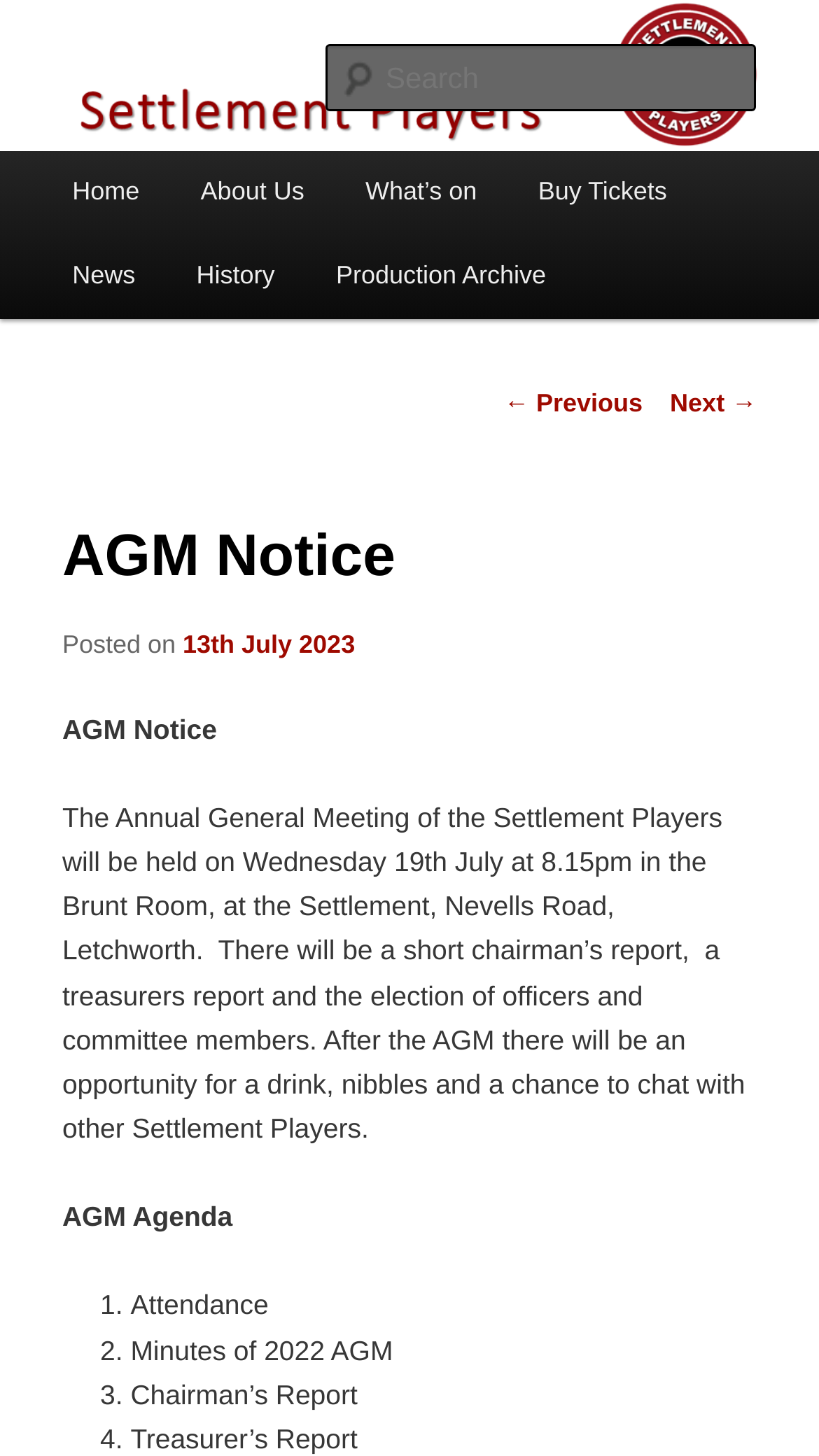Please determine the bounding box coordinates of the element's region to click in order to carry out the following instruction: "email for accounts receivable enquiries". The coordinates should be four float numbers between 0 and 1, i.e., [left, top, right, bottom].

None